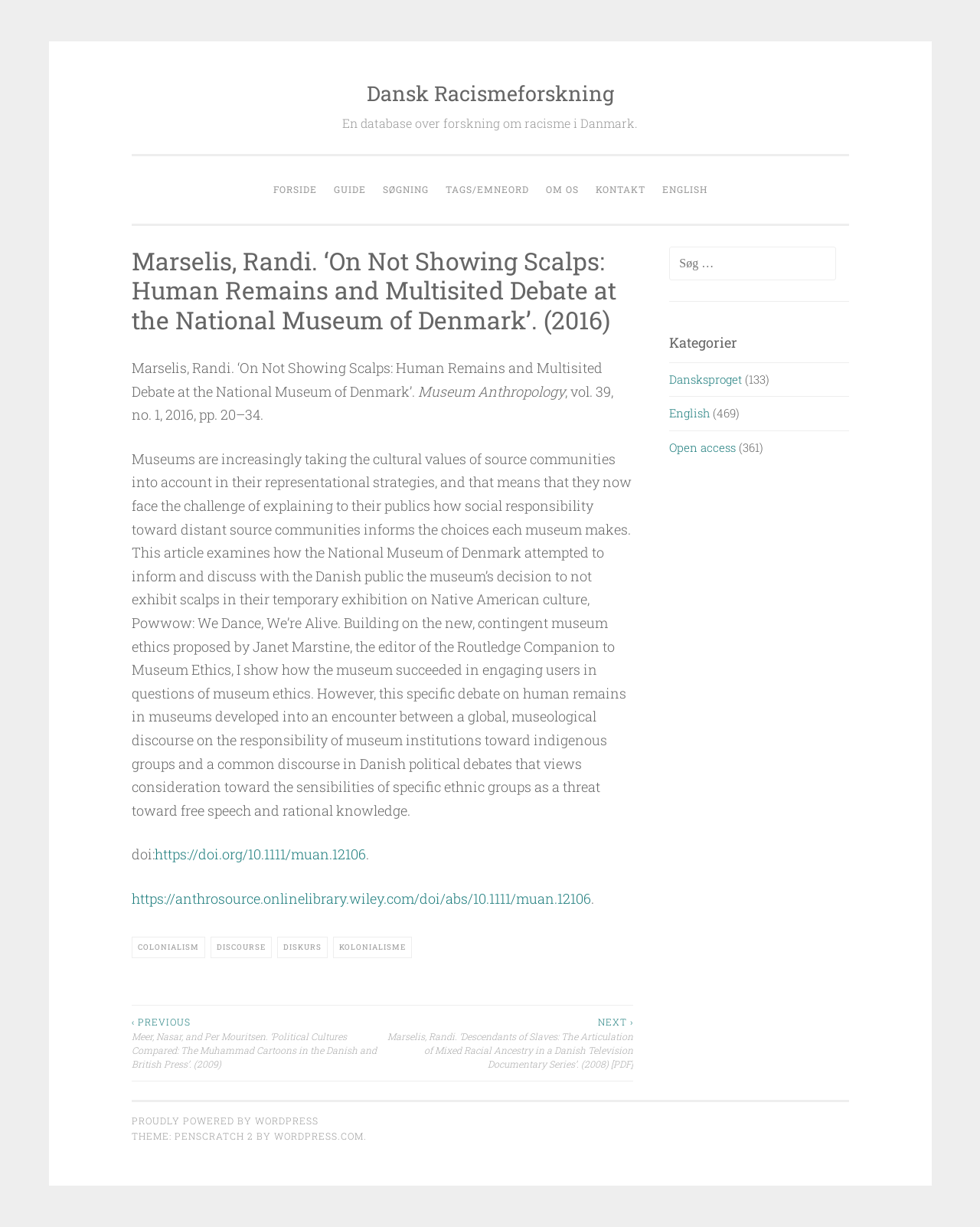What is the DOI of the current article?
Please use the image to deliver a detailed and complete answer.

The DOI of the current article can be found in the text, which is 'doi: https://doi.org/10.1111/muan.12106'. This is the DOI of the current article.